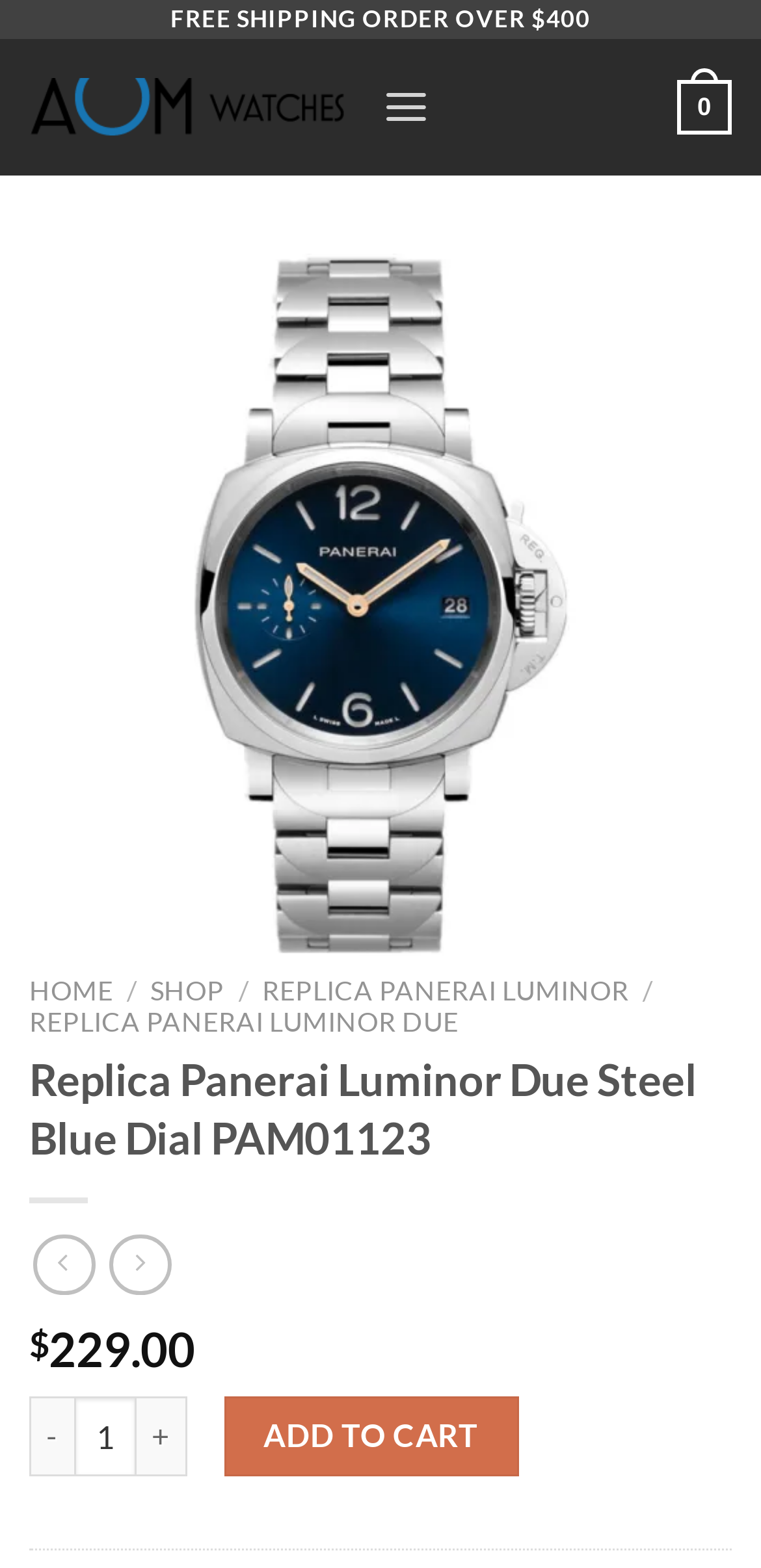Find the bounding box coordinates of the area to click in order to follow the instruction: "Click on the 'SHOP' link".

[0.198, 0.622, 0.295, 0.642]